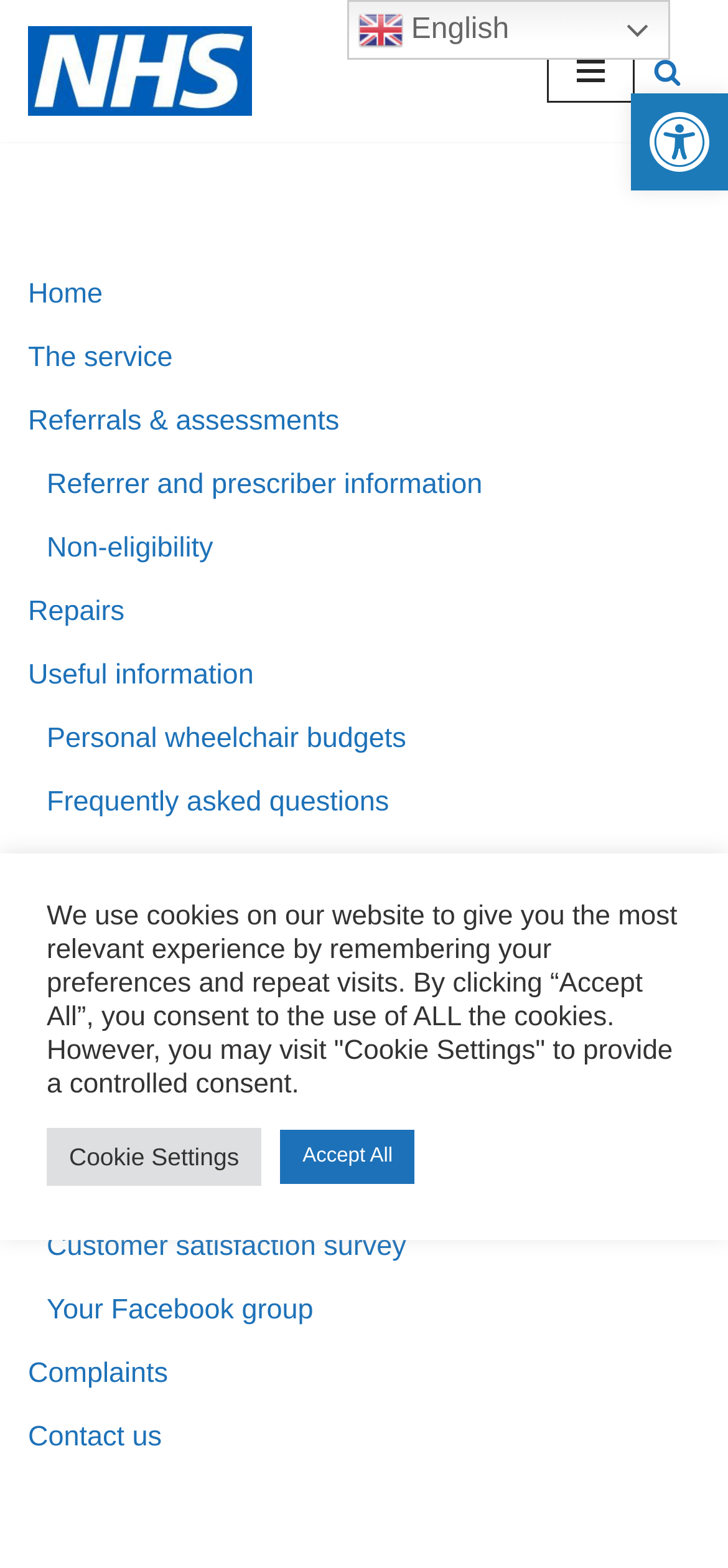Please determine the bounding box coordinates for the UI element described here. Use the format (top-left x, top-left y, bottom-right x, bottom-right y) with values bounded between 0 and 1: Open toolbar Accessibility Tools

[0.867, 0.06, 1.0, 0.121]